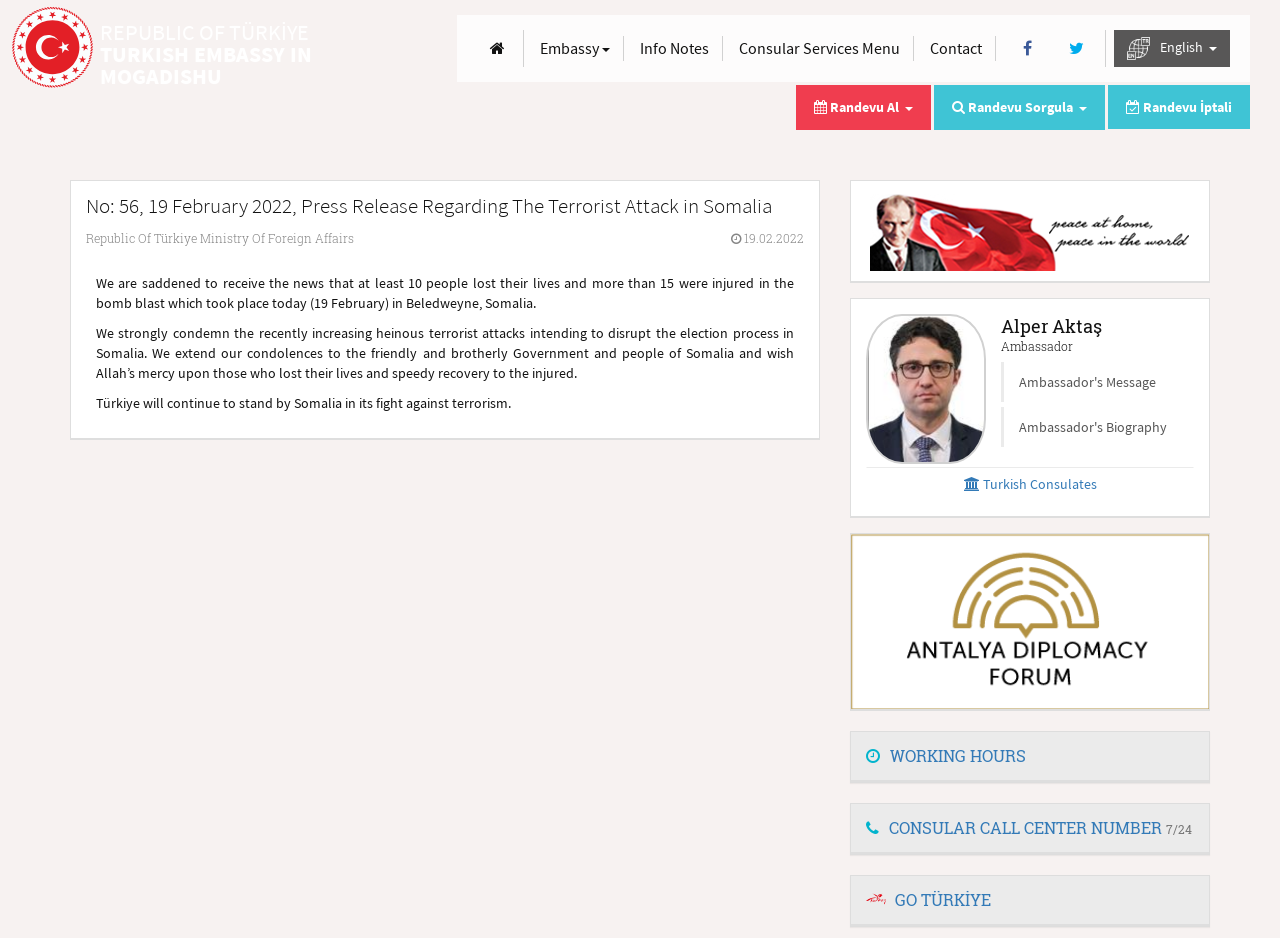Determine the coordinates of the bounding box that should be clicked to complete the instruction: "Click on real estate company". The coordinates should be represented by four float numbers between 0 and 1: [left, top, right, bottom].

None